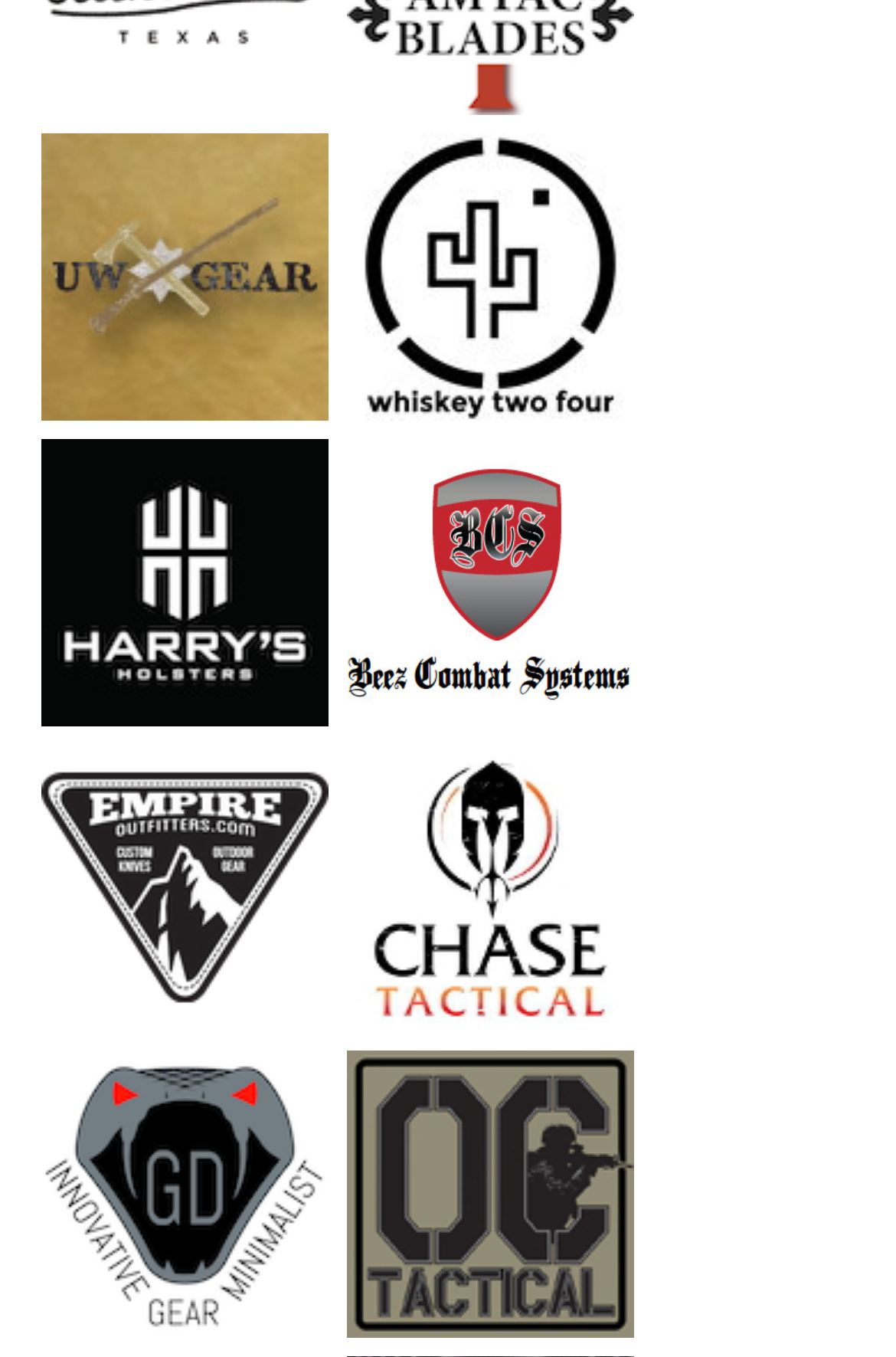What is the topmost link on the webpage?
Please provide a detailed and comprehensive answer to the question.

By analyzing the y1 coordinates of the bounding box of each link, I found that the link 'StickThisOn.com' has the smallest y1 value, which means it is located at the top of the webpage.